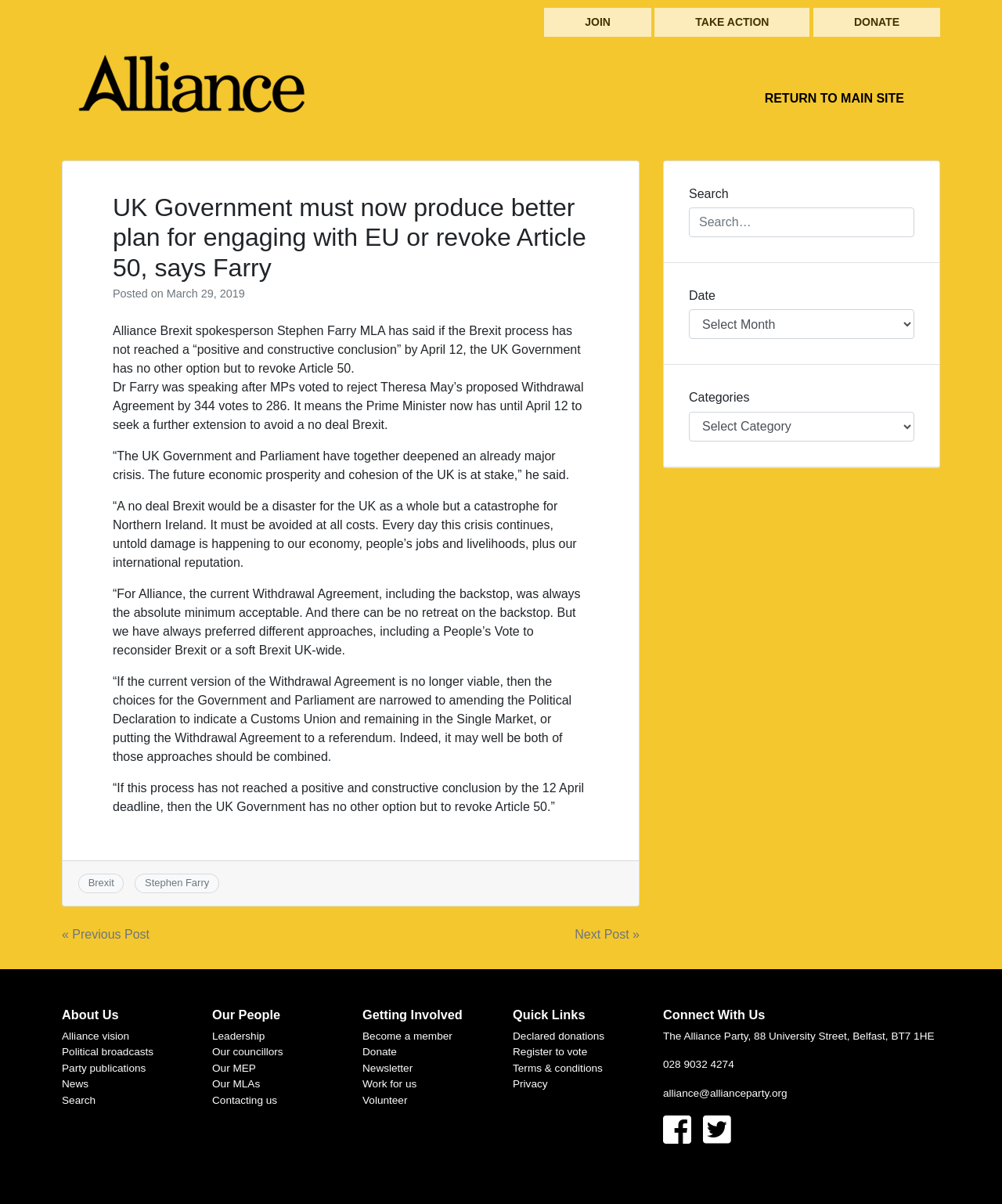What is the contact phone number of the party?
Please provide a comprehensive answer based on the information in the image.

I found the contact phone number of the party by looking at the link element with the text '028 9032 4274' which is located within the 'Connect With Us' section of the webpage.